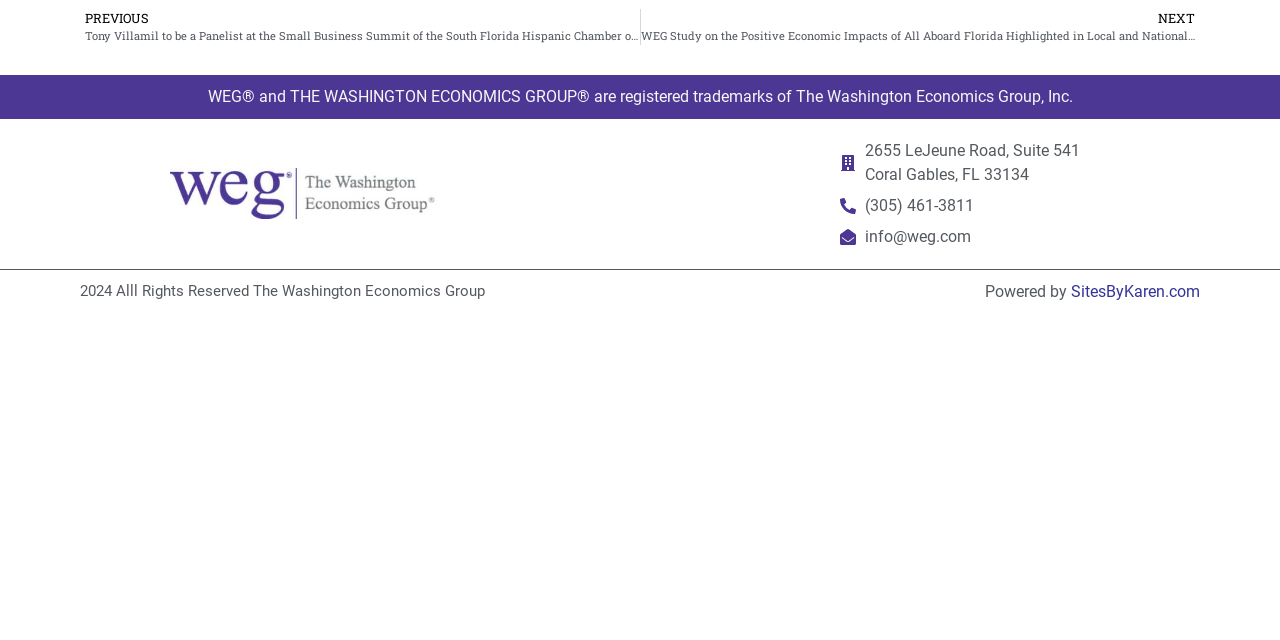Give the bounding box coordinates for the element described as: "(305) 461-3811".

[0.656, 0.302, 0.844, 0.34]